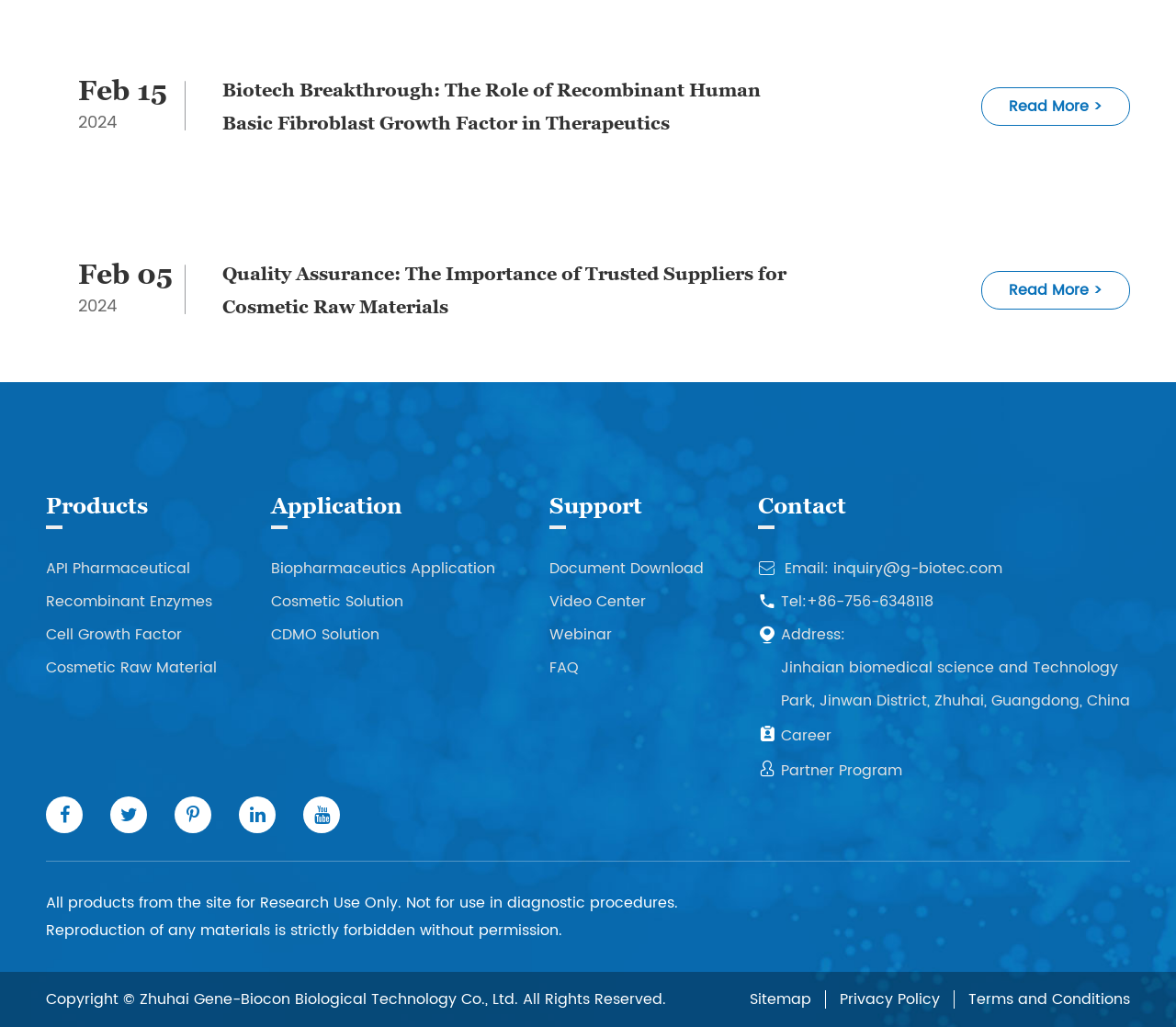What is the company's address?
Refer to the image and respond with a one-word or short-phrase answer.

Jinhaian biomedical science and Technology Park, Jinwan District, Zhuhai, Guangdong, China